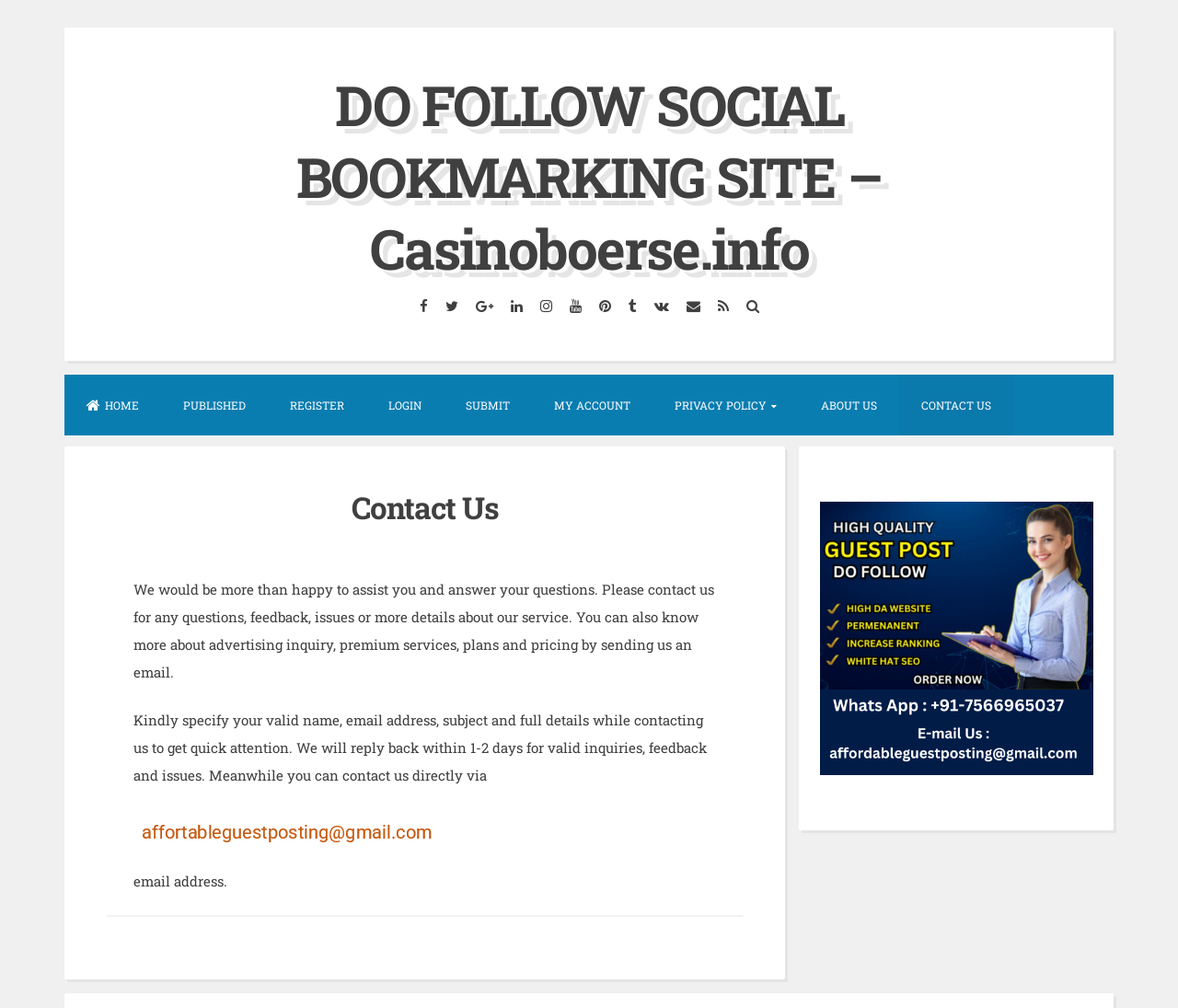Determine the bounding box coordinates of the clickable element to achieve the following action: 'Go to HOME page'. Provide the coordinates as four float values between 0 and 1, formatted as [left, top, right, bottom].

[0.055, 0.371, 0.137, 0.432]